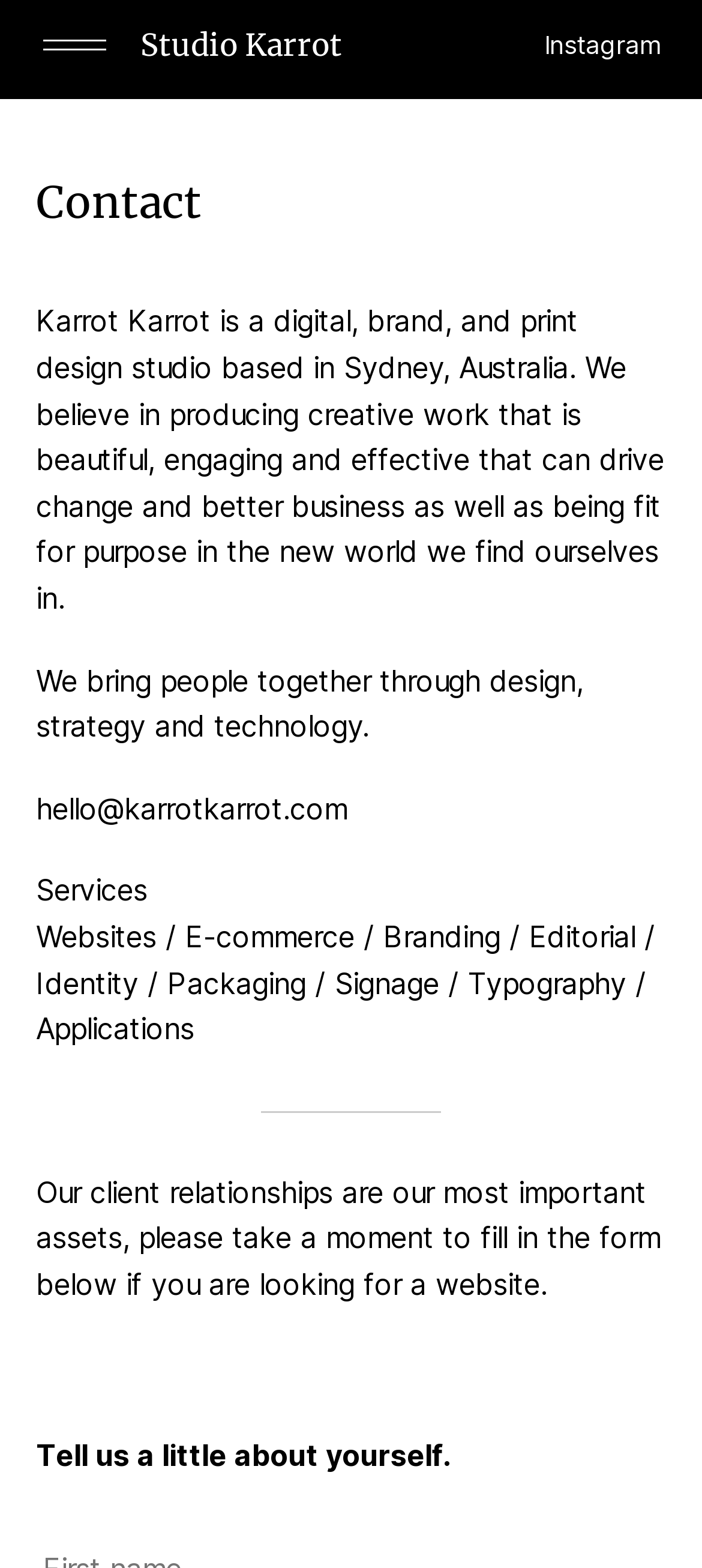Please give a one-word or short phrase response to the following question: 
What is the purpose of the form at the bottom of the page?

To contact the studio